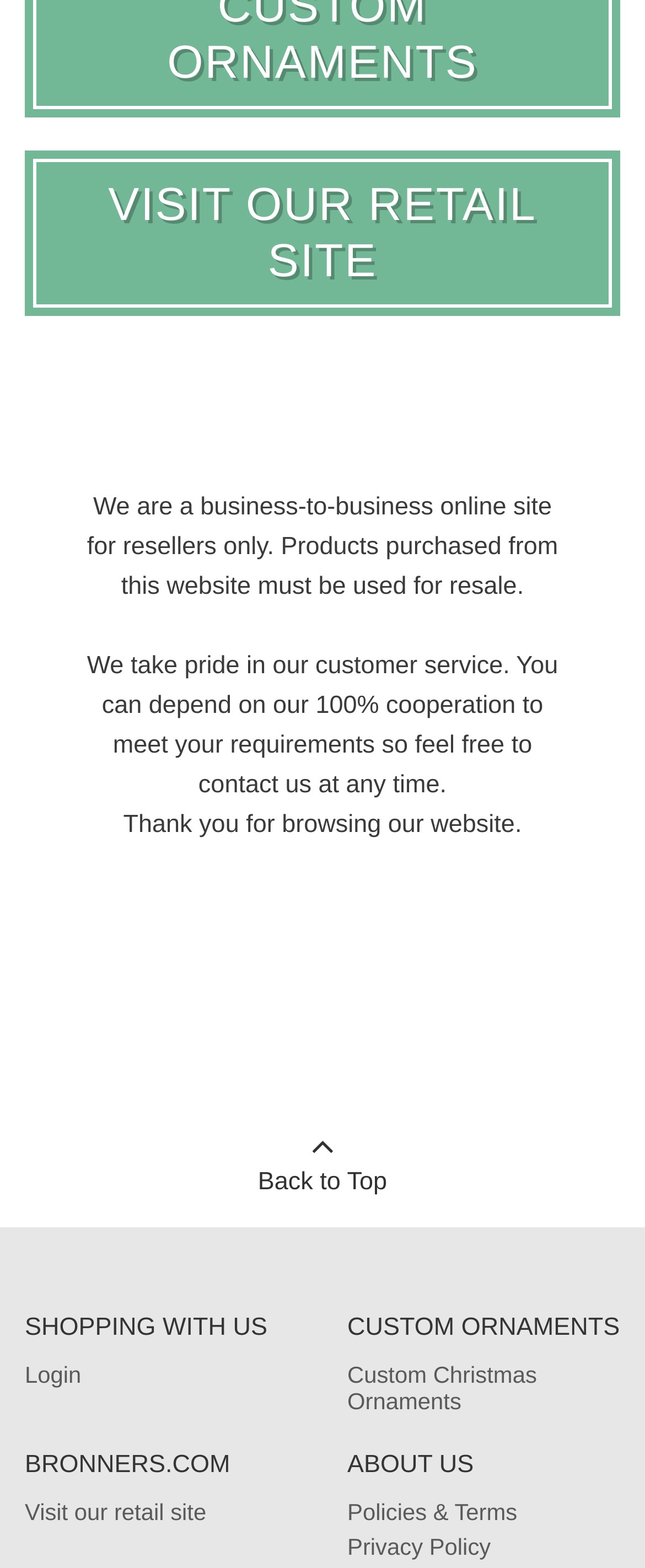Using the elements shown in the image, answer the question comprehensively: What type of ornaments can be customized?

The link 'Custom Christmas Ornaments' is listed under the heading 'CUSTOM ORNAMENTS', suggesting that the website offers customization services for Christmas ornaments.